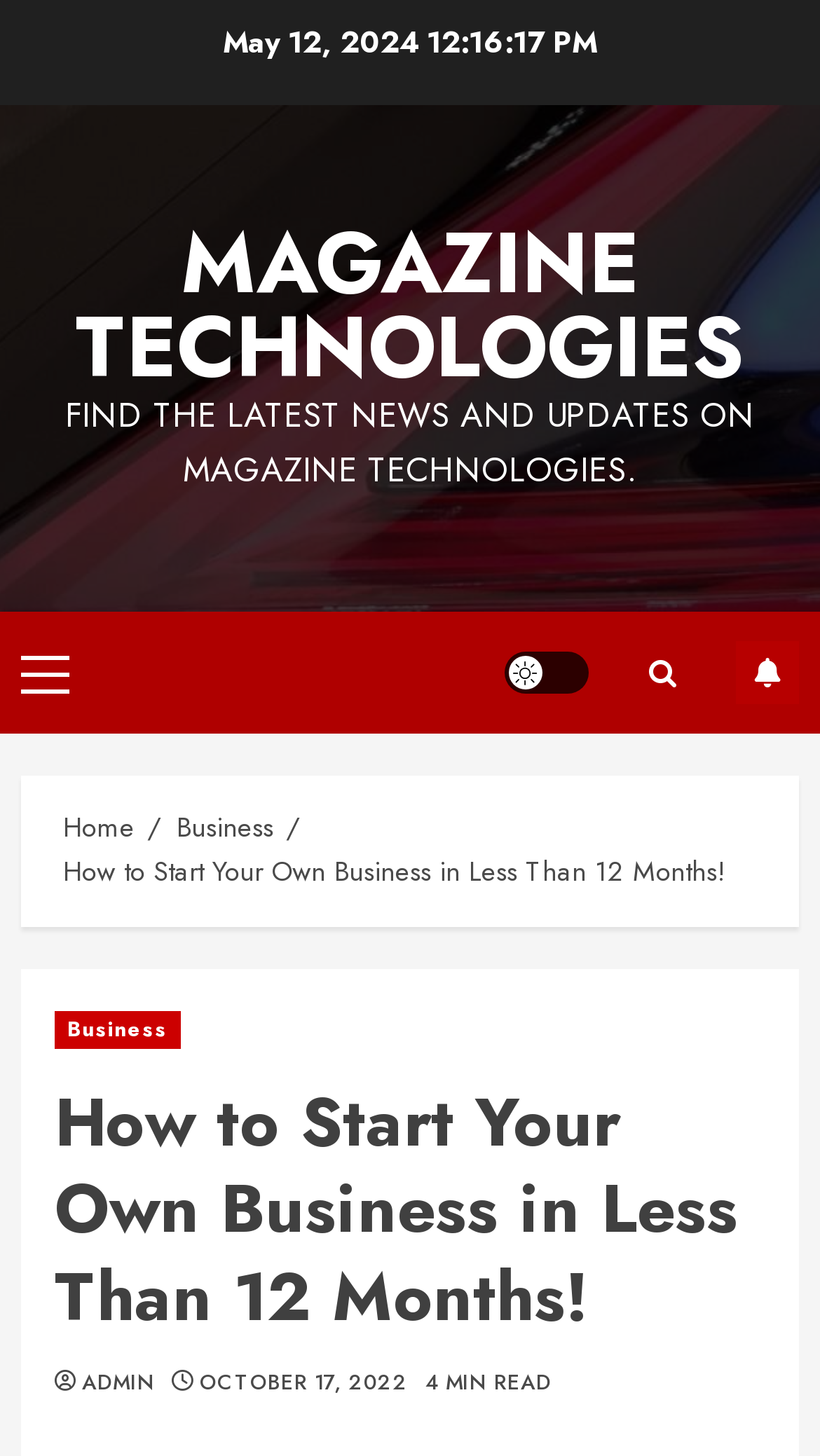Provide a brief response in the form of a single word or phrase:
How many links are in the primary menu?

1